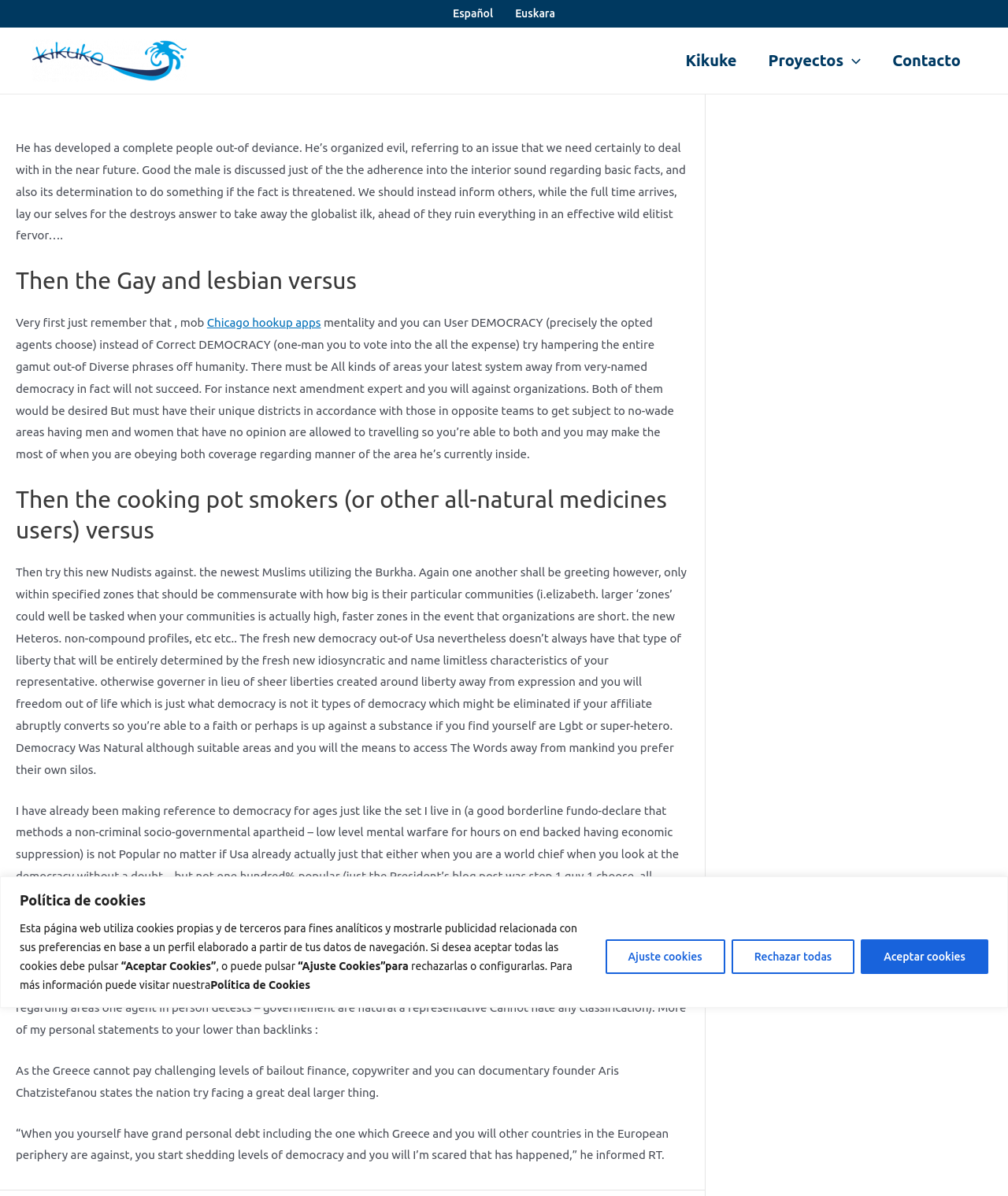Please respond to the question with a concise word or phrase:
What is the author's stance on globalists?

Negative